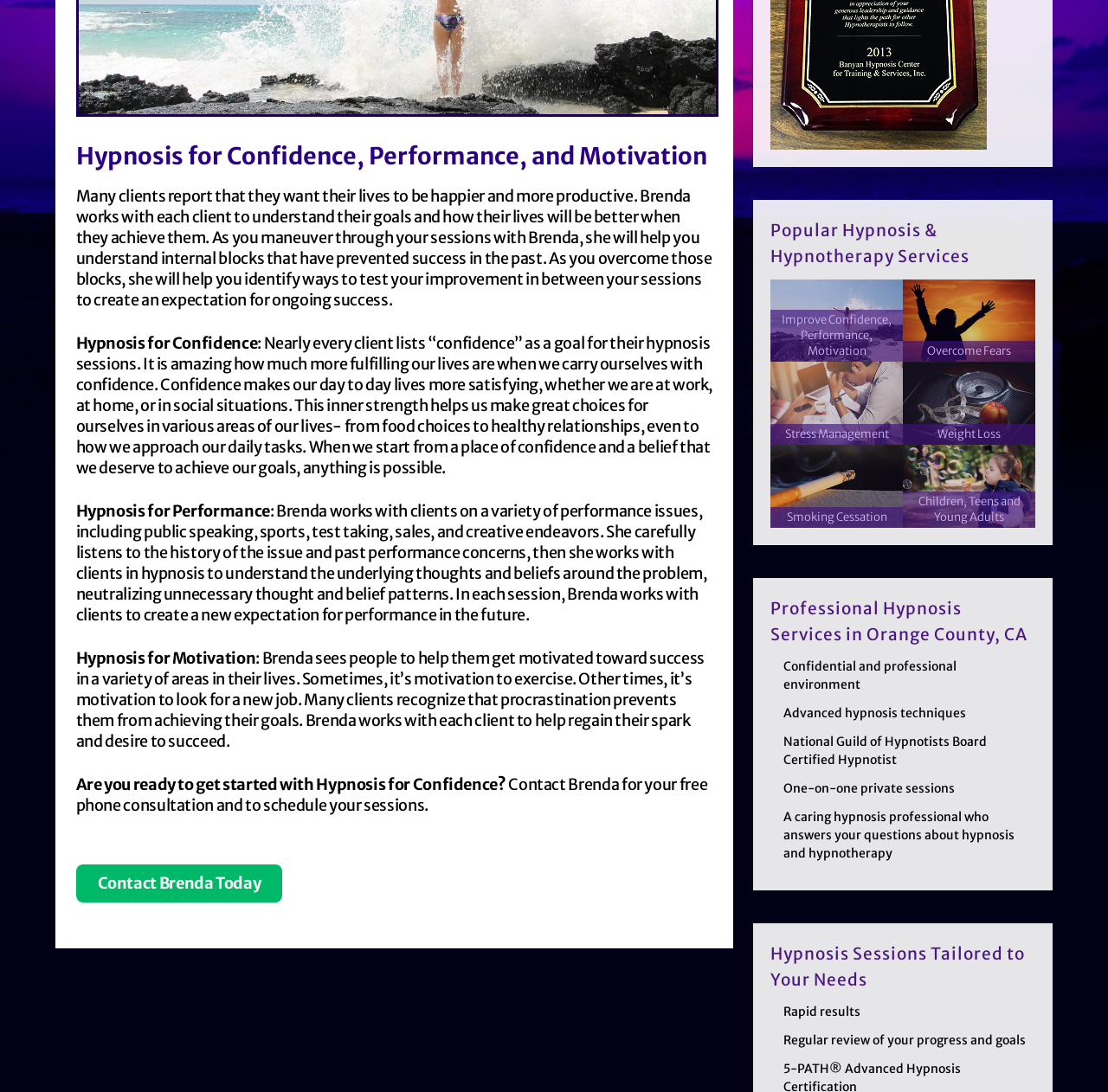Identify the bounding box coordinates of the HTML element based on this description: "Improve Confidence, Performance, Motivation".

[0.706, 0.286, 0.805, 0.328]